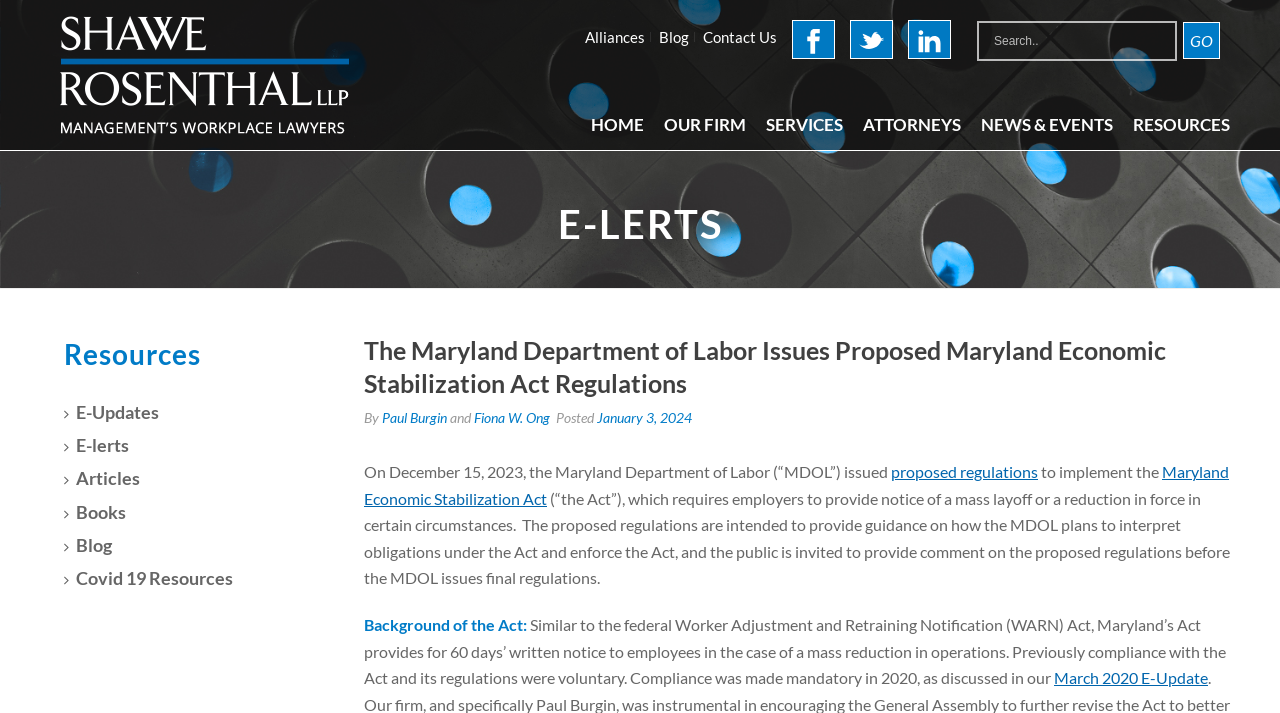Determine the bounding box coordinates for the UI element matching this description: "Articles".

[0.05, 0.656, 0.109, 0.688]